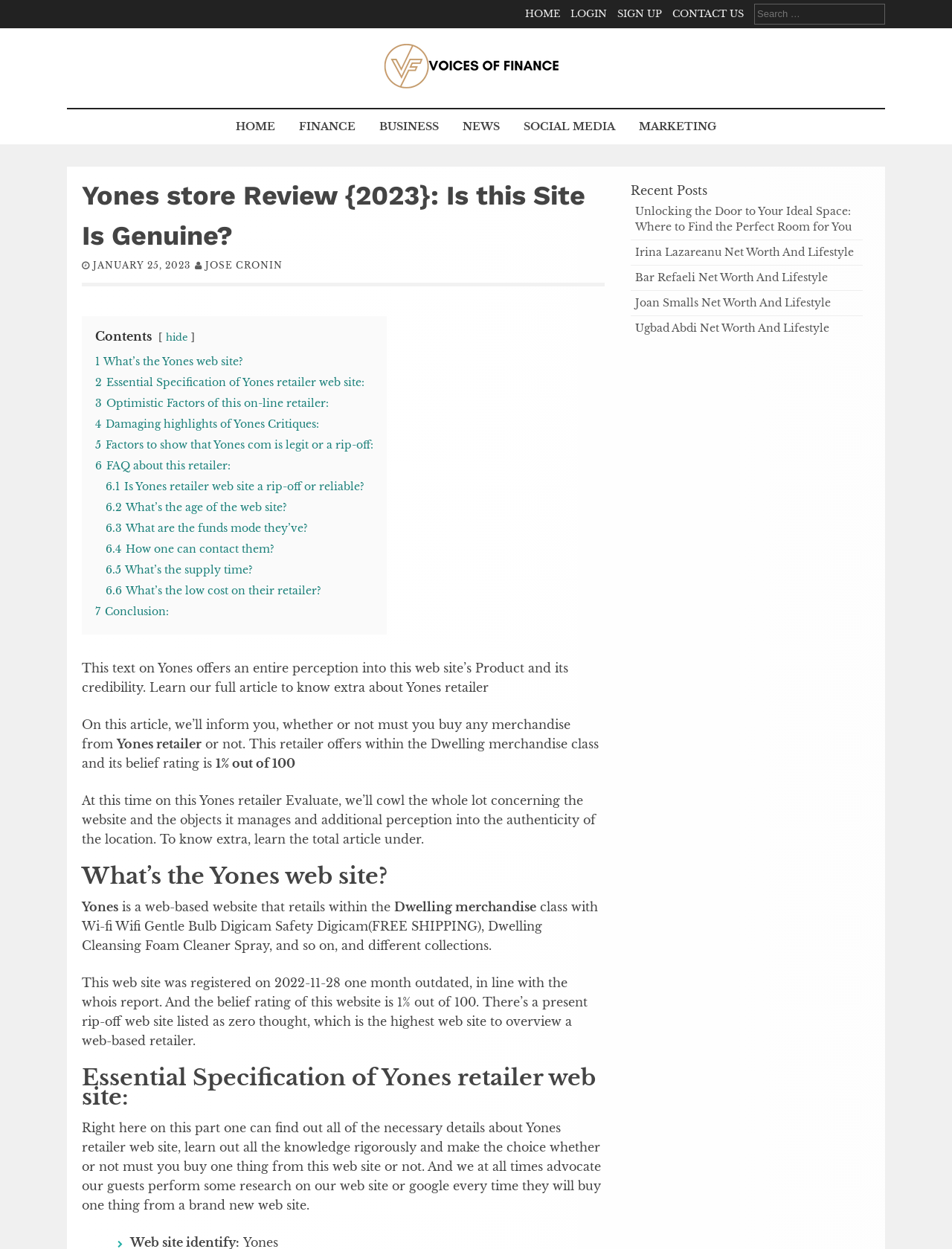Please identify the bounding box coordinates of the element's region that I should click in order to complete the following instruction: "Go to HOME page". The bounding box coordinates consist of four float numbers between 0 and 1, i.e., [left, top, right, bottom].

[0.552, 0.006, 0.588, 0.016]